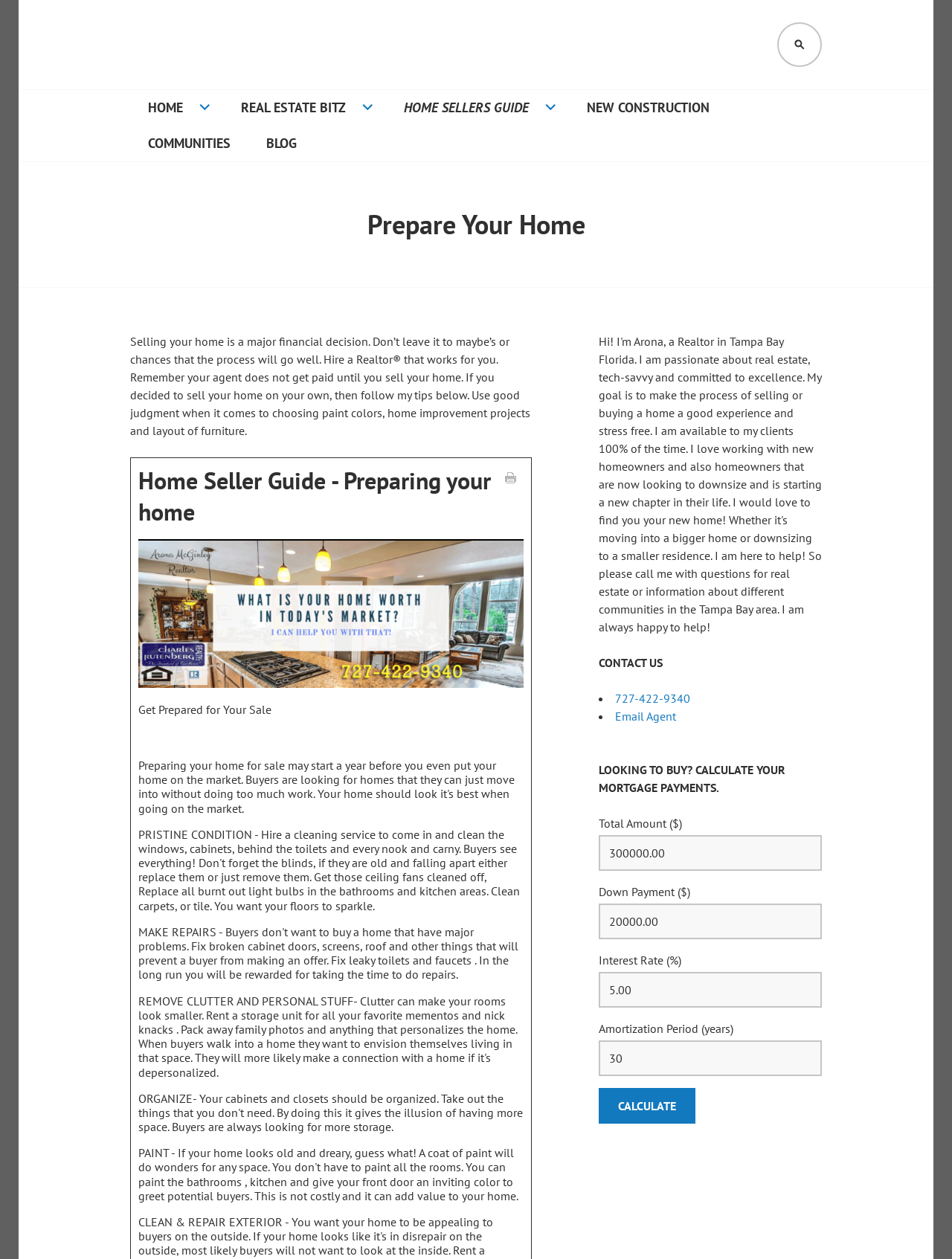Generate a detailed explanation of the webpage's features and information.

The webpage is a real estate website focused on selling homes in Tampa Bay, Florida. At the top, there is a navigation menu with links to "HOME", "REAL ESTATE BITZ", "HOME SELLERS GUIDE", "NEW CONSTRUCTION", "COMMUNITIES", and "BLOG". Below the navigation menu, there is a heading "Prepare Your Home" followed by a paragraph of text that advises homeowners to hire a Realtor to ensure a smooth selling process.

To the right of the paragraph, there is a link to "Print this recipe" and an image with the title "Home Seller Guide - Preparing your home". Below the image, there is a heading "Get Prepared for Your Sale".

On the right side of the page, there is a section with a heading "CONTACT US" that includes a phone number and an email link. Below this section, there is a mortgage calculator with input fields for total amount, down payment, interest rate, and amortization period. The calculator also has a "Calculate" button.

Overall, the webpage appears to be a resource for homeowners looking to sell their properties in Tampa Bay, Florida, providing guidance and tools to help them navigate the process.